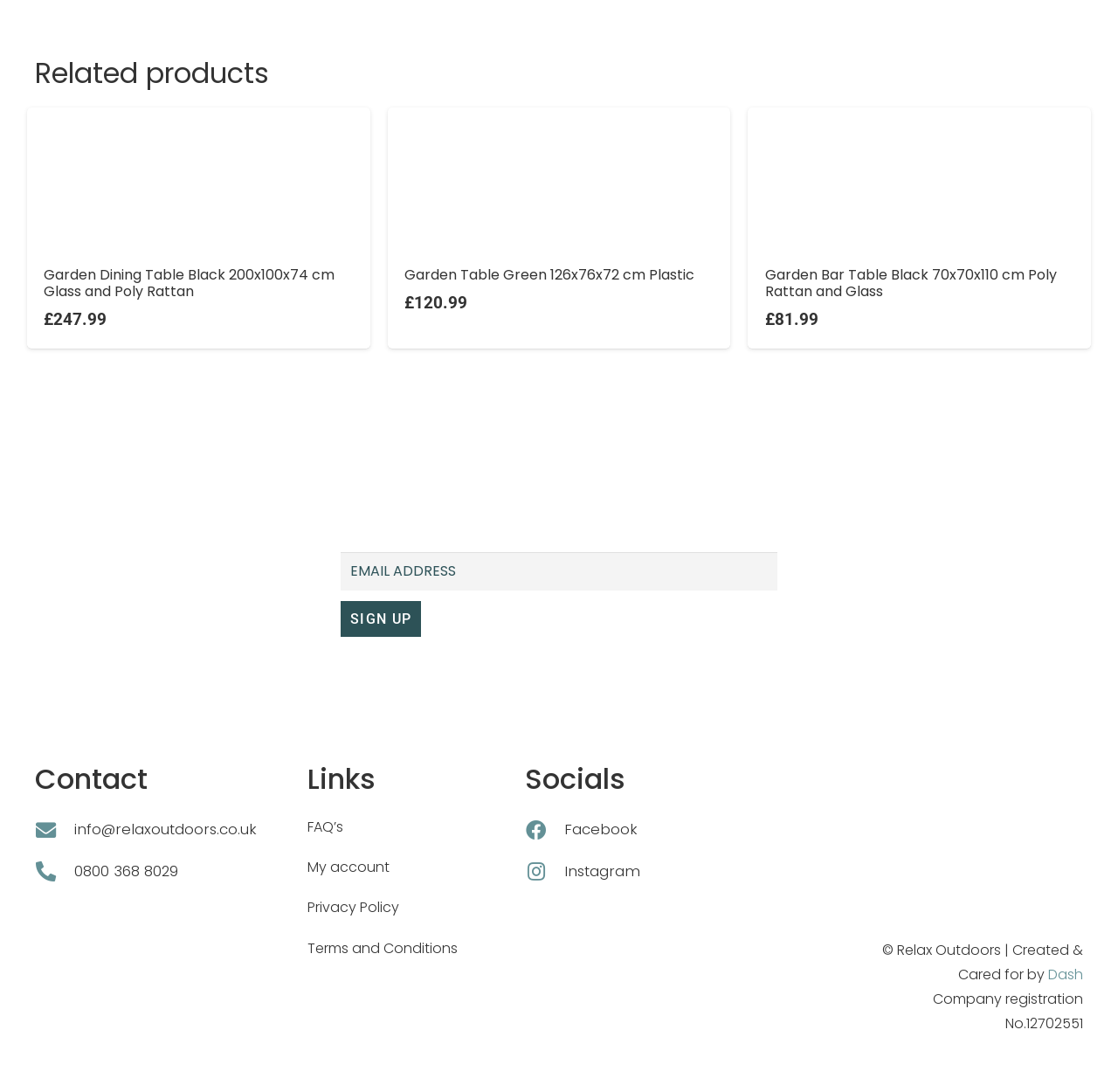Find the bounding box coordinates of the clickable area that will achieve the following instruction: "Click on 'Garden Dining Table Black 200x100x74 cm Glass and Poly Rattan £247.99'".

[0.039, 0.114, 0.316, 0.304]